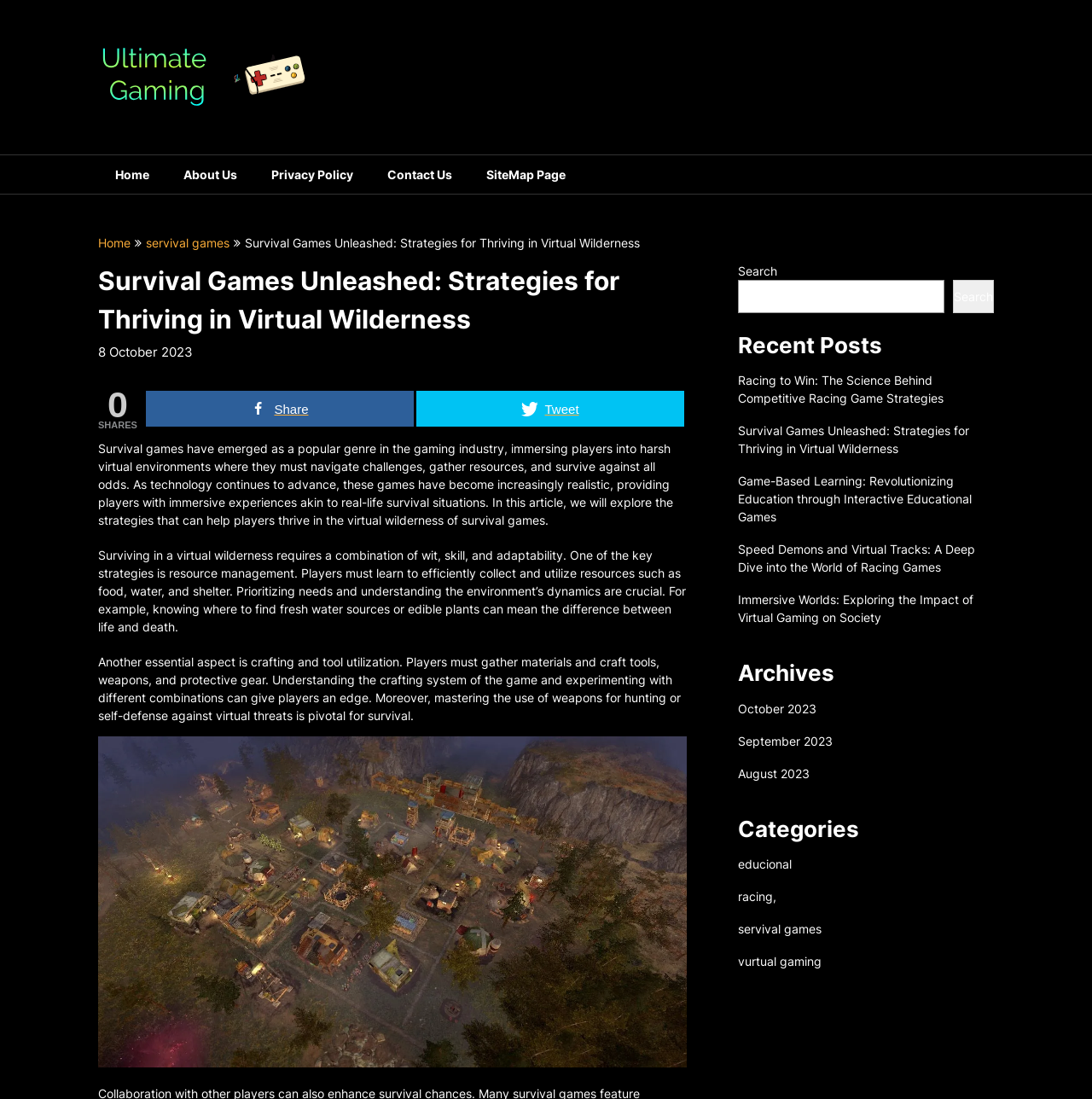What is the topic of the main article?
Kindly give a detailed and elaborate answer to the question.

The topic of the main article can be inferred from the heading 'Survival Games Unleashed: Strategies for Thriving in Virtual Wilderness' and the subsequent paragraphs that discuss strategies for playing survival games.